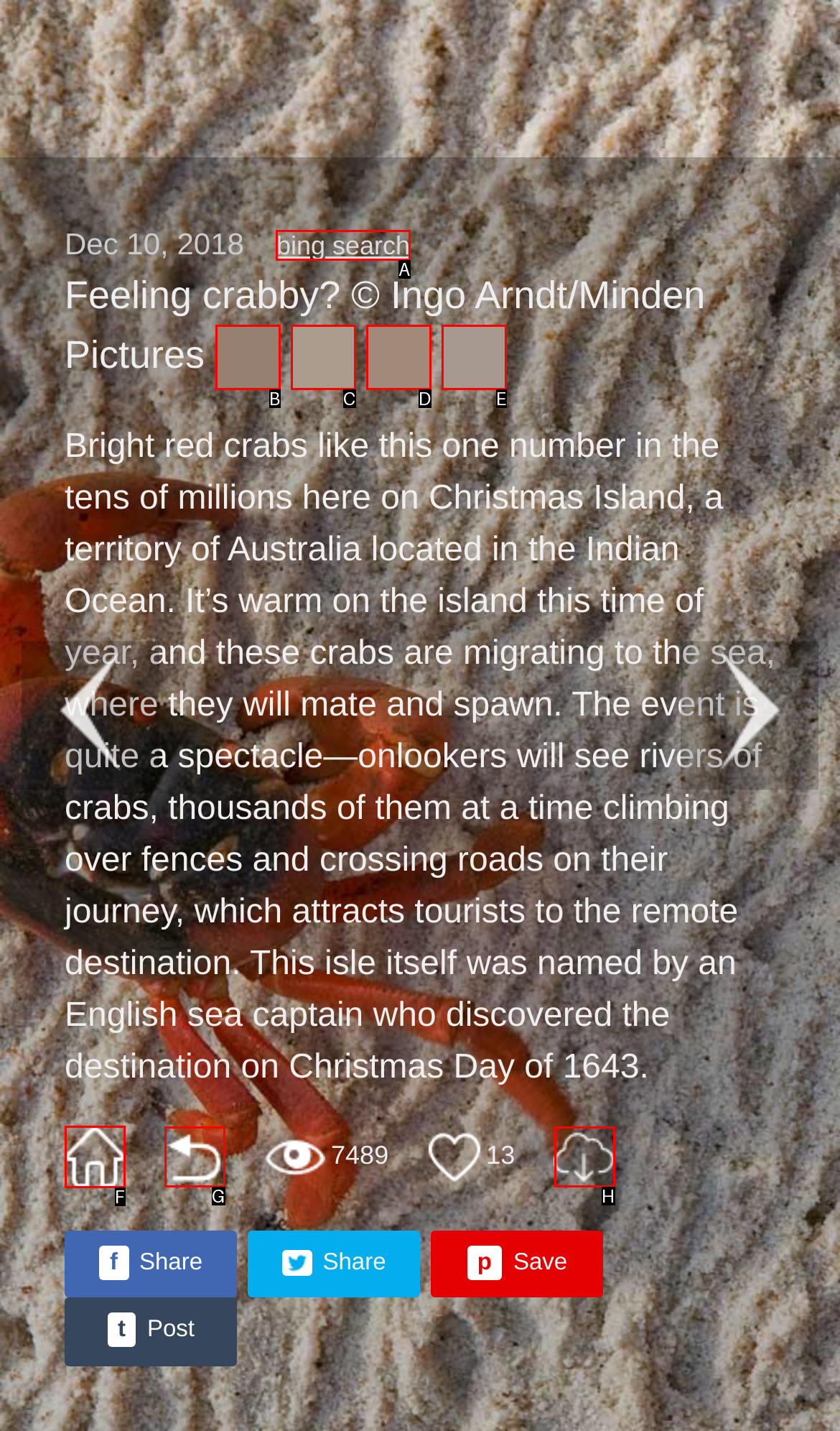Determine the letter of the element to click to accomplish this task: View home page. Respond with the letter.

F